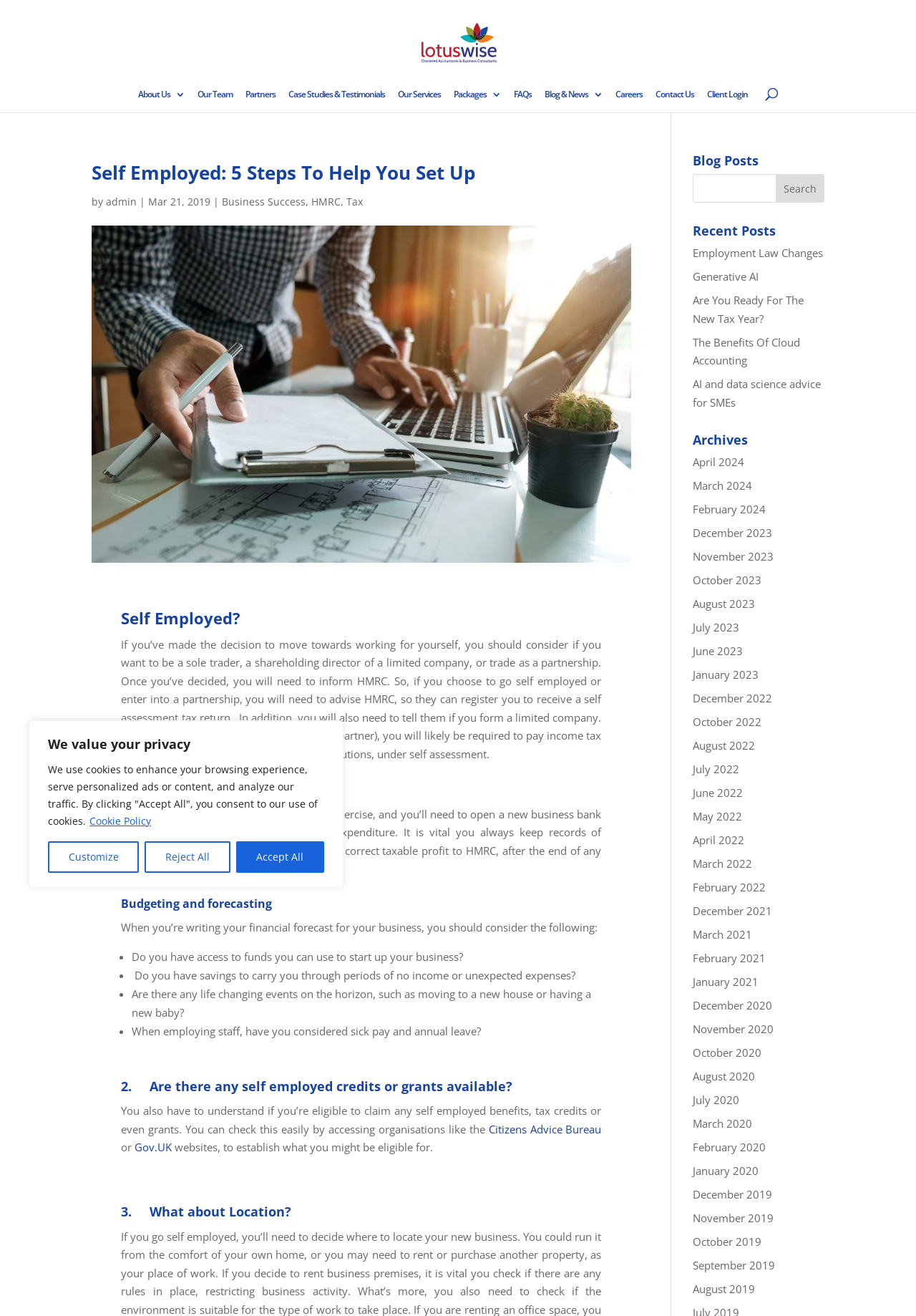Find the bounding box coordinates for the area you need to click to carry out the instruction: "click the 'About Us' link". The coordinates should be four float numbers between 0 and 1, indicated as [left, top, right, bottom].

[0.151, 0.07, 0.202, 0.085]